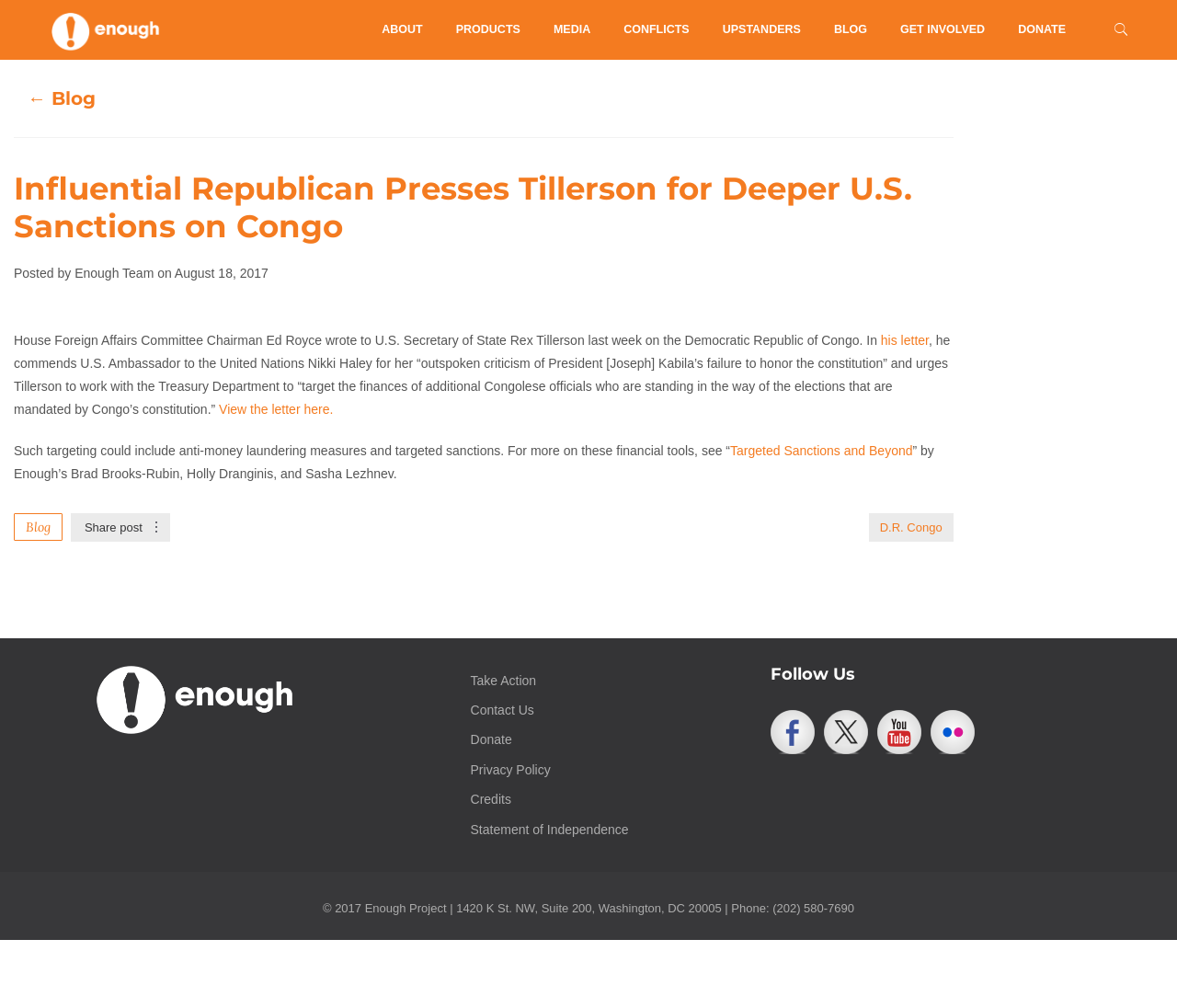Using the provided description Products, find the bounding box coordinates for the UI element. Provide the coordinates in (top-left x, top-left y, bottom-right x, bottom-right y) format, ensuring all values are between 0 and 1.

[0.373, 0.0, 0.456, 0.059]